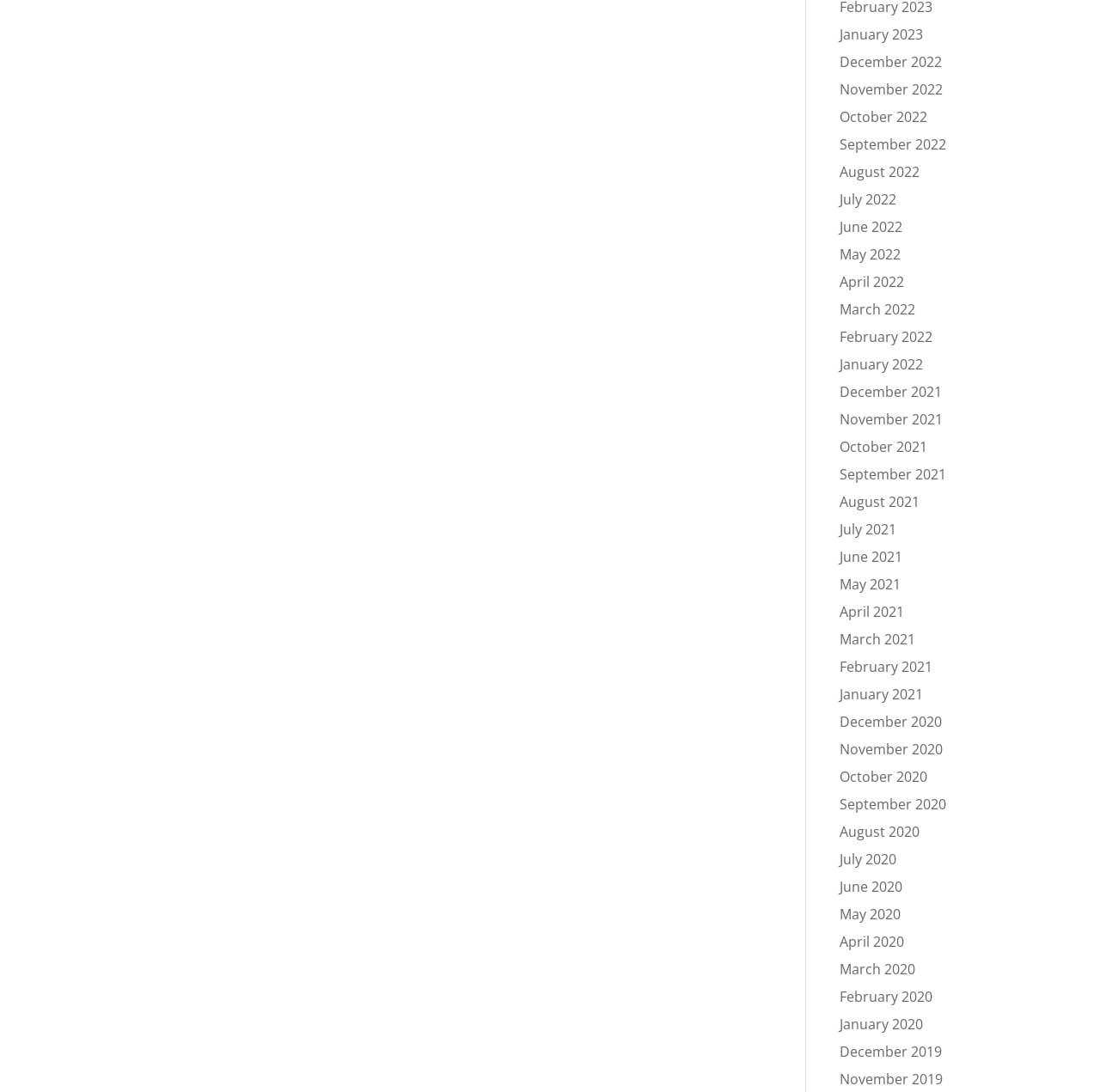What is the oldest month listed?
Based on the screenshot, answer the question with a single word or phrase.

December 2019